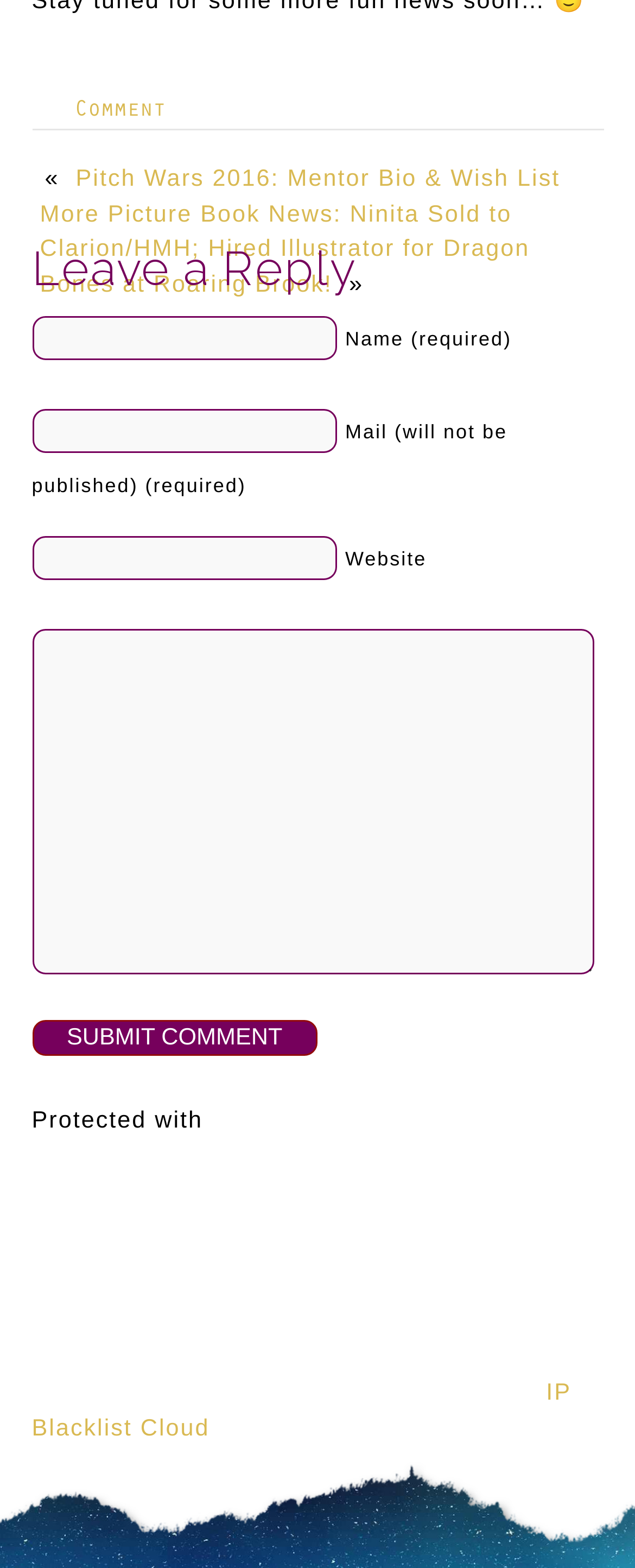Show the bounding box coordinates for the HTML element described as: "IP Blacklist Cloud".

[0.05, 0.881, 0.899, 0.92]